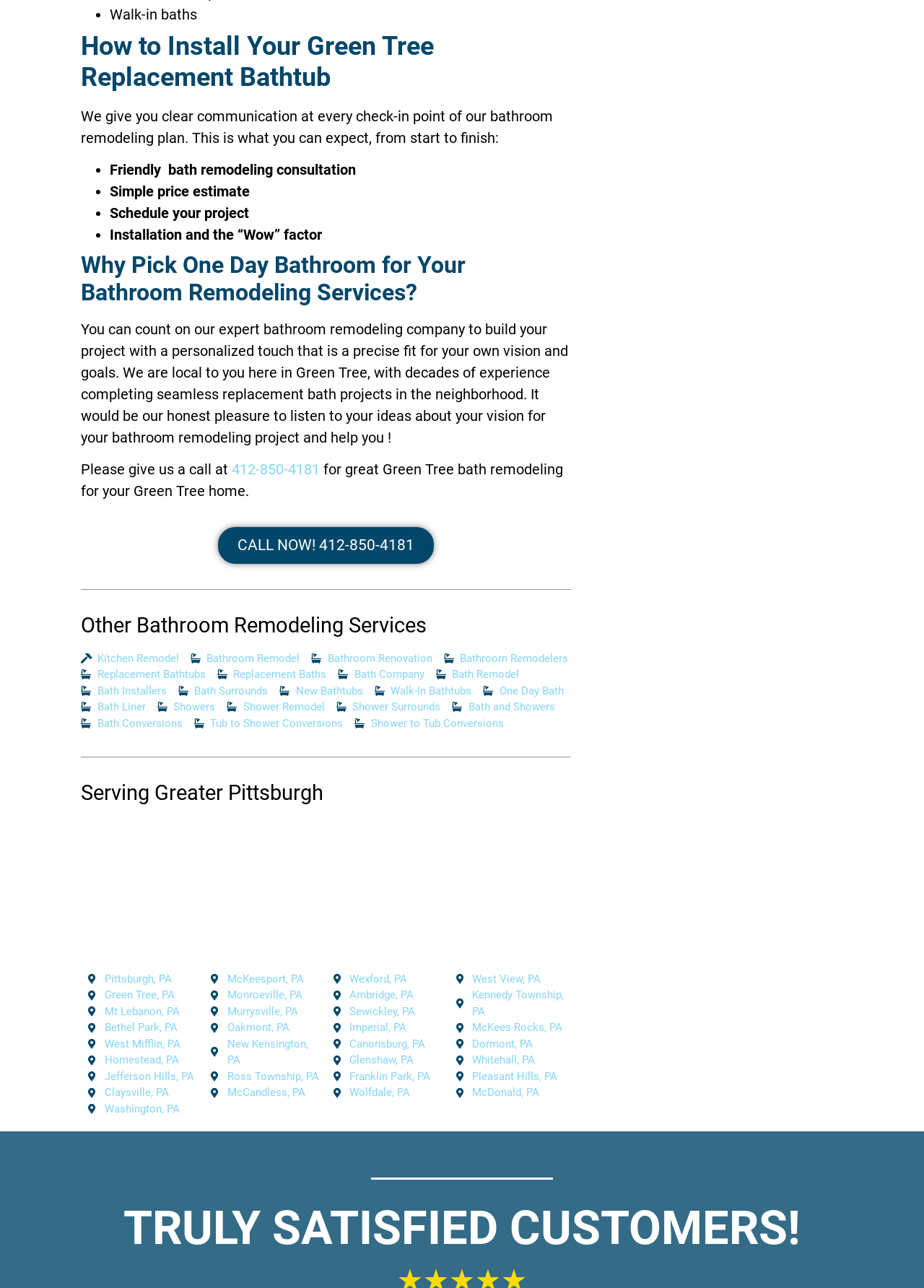Could you provide the bounding box coordinates for the portion of the screen to click to complete this instruction: "Click on 'Bathroom Remodel'"?

[0.206, 0.505, 0.325, 0.517]